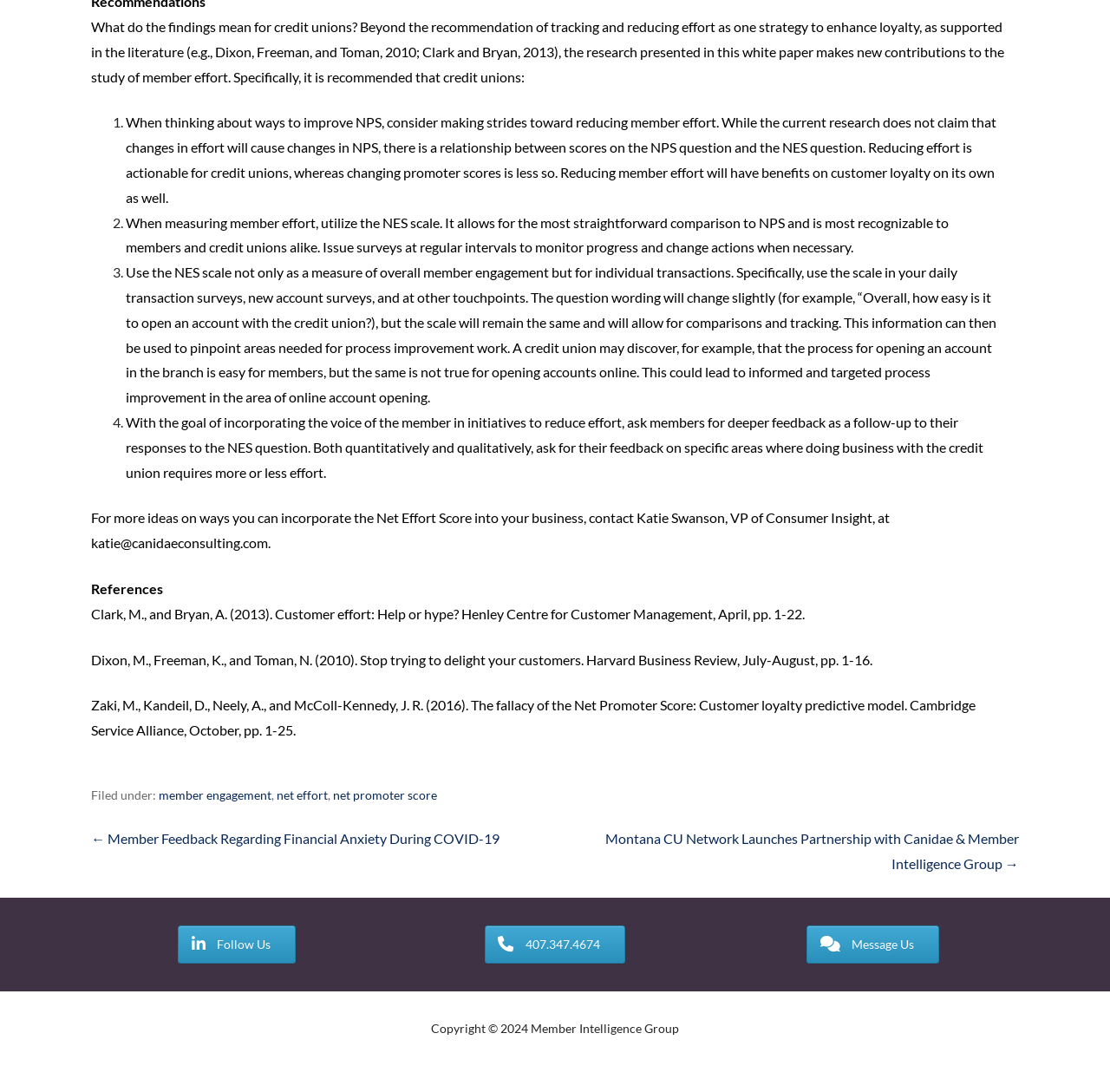Locate the bounding box coordinates of the region to be clicked to comply with the following instruction: "Click on 'member engagement'". The coordinates must be four float numbers between 0 and 1, in the form [left, top, right, bottom].

[0.143, 0.722, 0.245, 0.735]